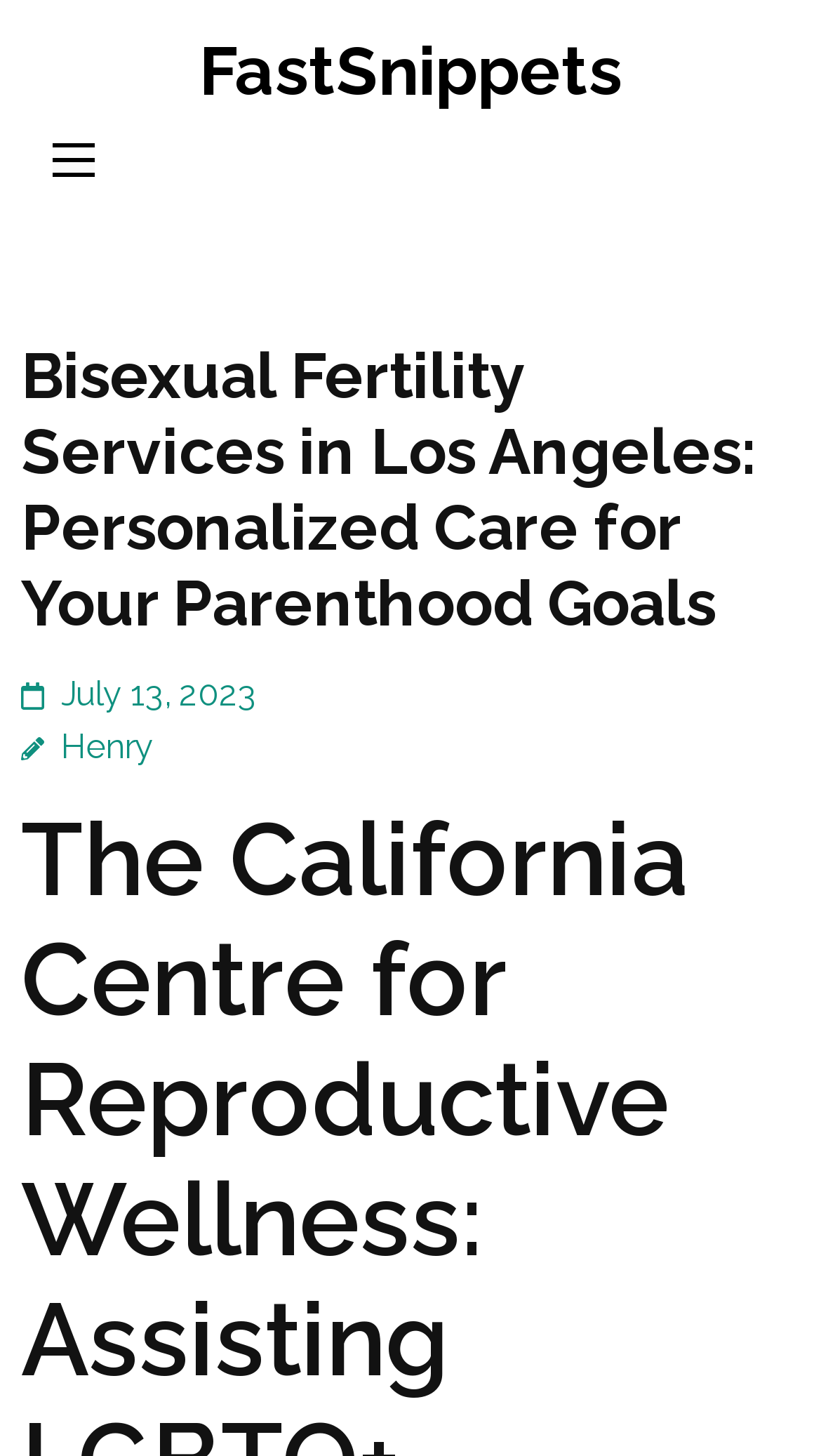What is the theme of the webpage's content?
Your answer should be a single word or phrase derived from the screenshot.

Fertility services